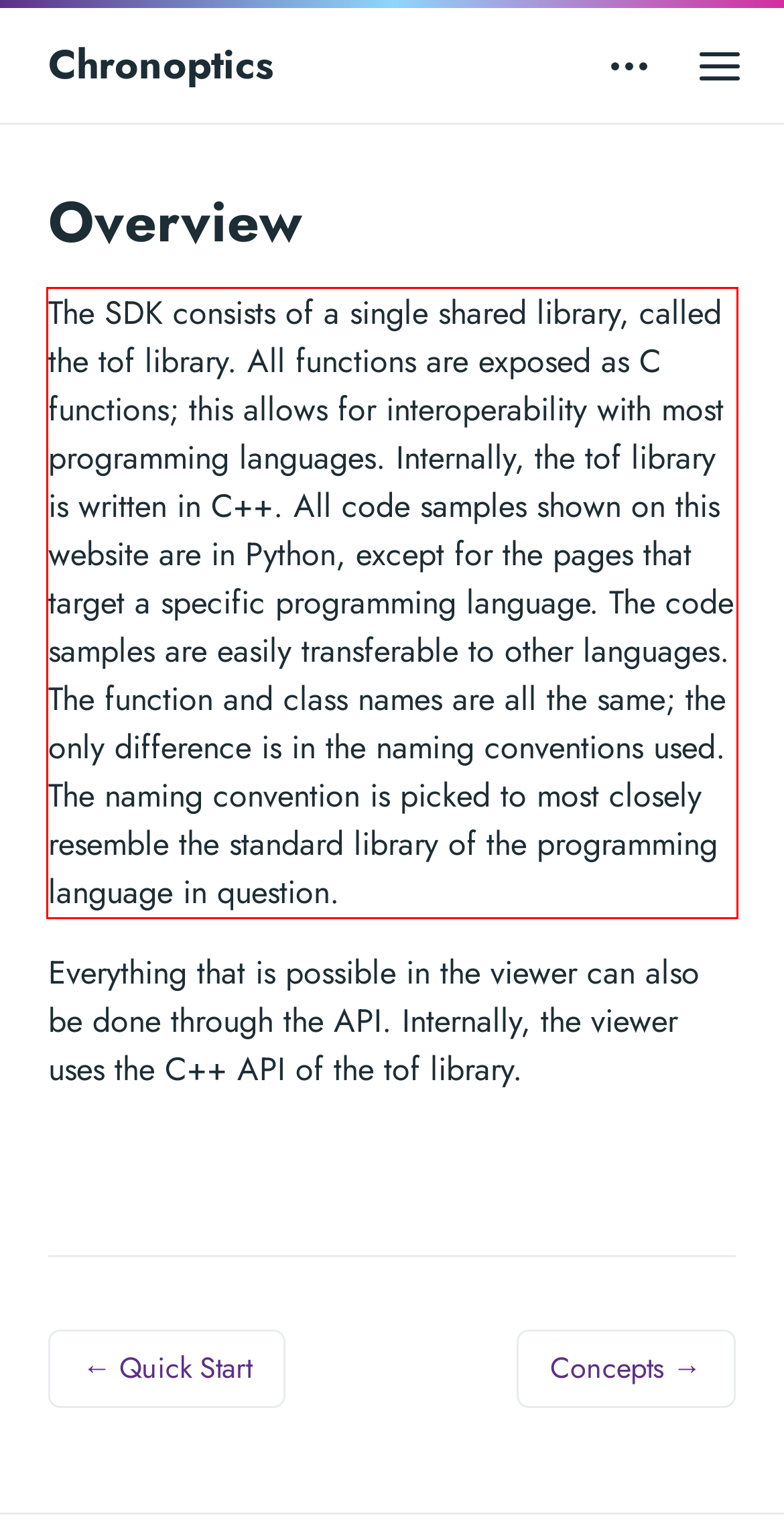Using the webpage screenshot, recognize and capture the text within the red bounding box.

The SDK consists of a single shared library, called the tof library. All functions are exposed as C functions; this allows for interoperability with most programming languages. Internally, the tof library is written in C++. All code samples shown on this website are in Python, except for the pages that target a specific programming language. The code samples are easily transferable to other languages. The function and class names are all the same; the only difference is in the naming conventions used. The naming convention is picked to most closely resemble the standard library of the programming language in question.